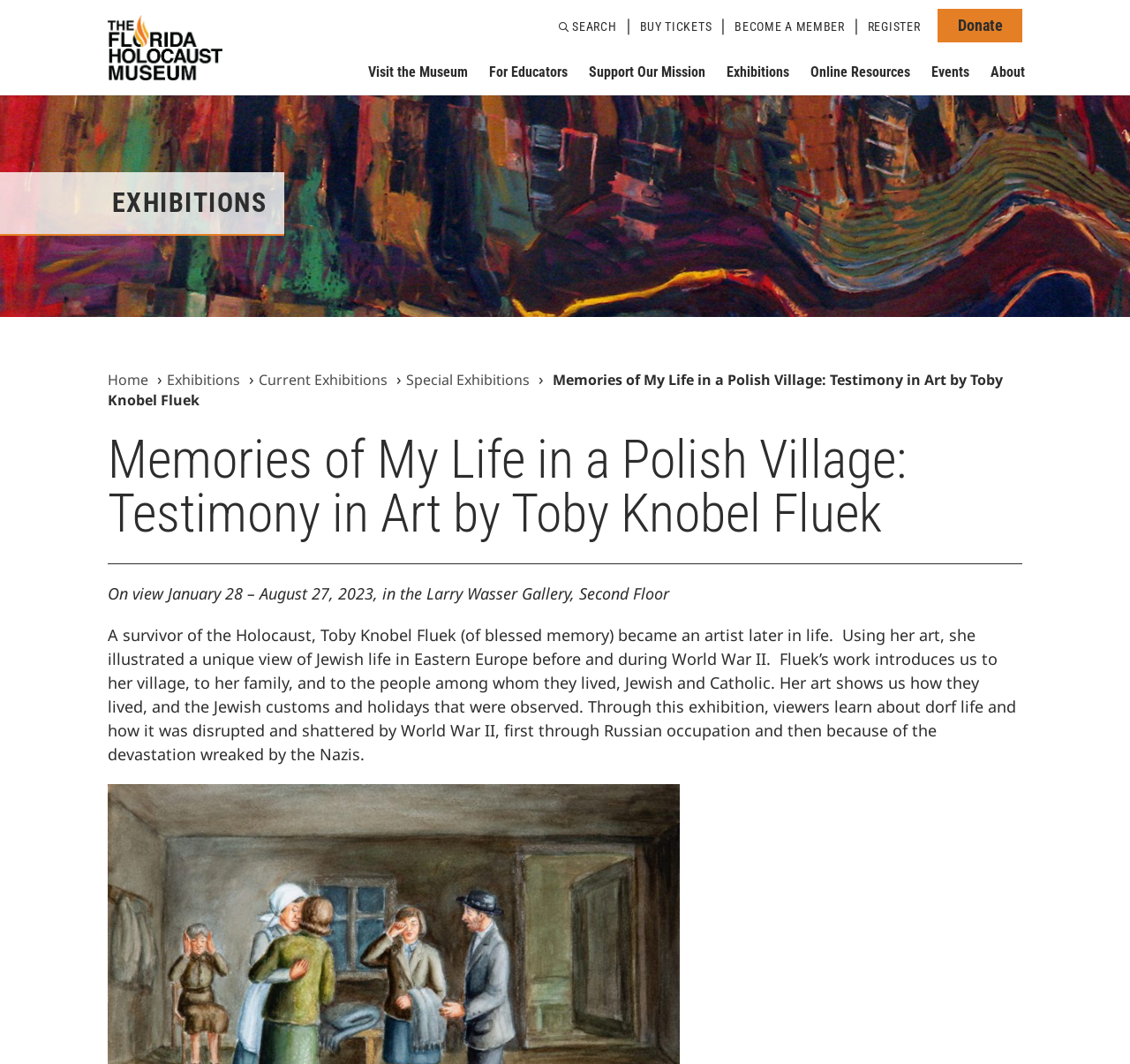Locate the bounding box of the UI element defined by this description: "Special Exhibitions". The coordinates should be given as four float numbers between 0 and 1, formatted as [left, top, right, bottom].

[0.095, 0.204, 0.277, 0.229]